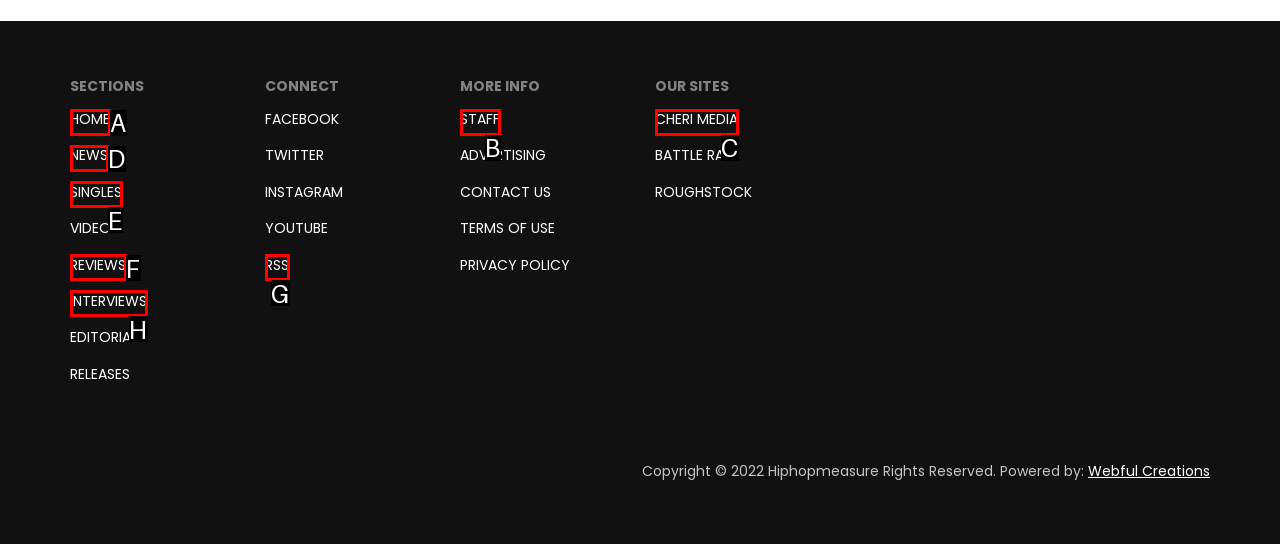Point out the HTML element that matches the following description: Gossips
Answer with the letter from the provided choices.

None